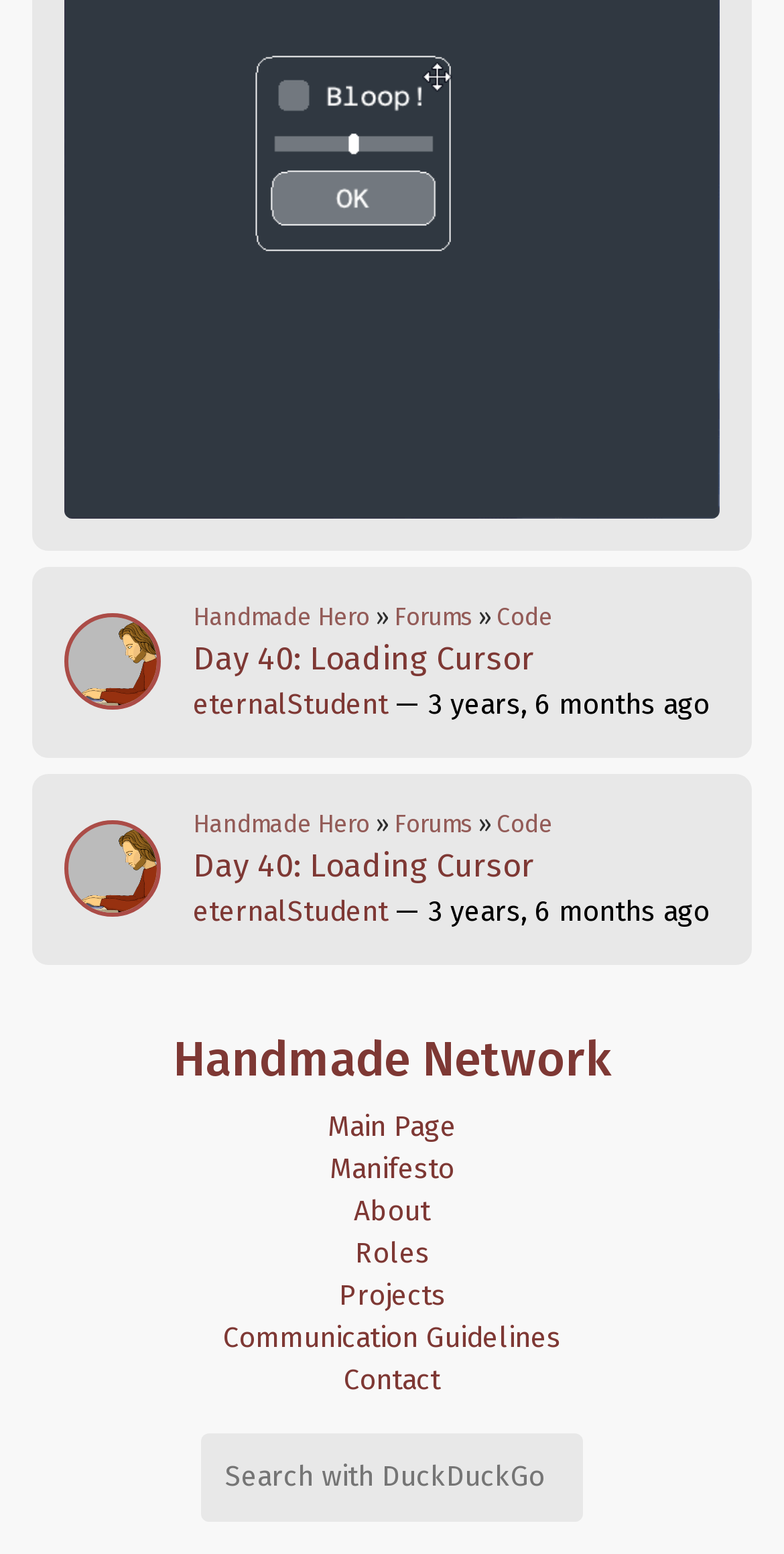What is the name of the author of the first article?
Refer to the image and provide a concise answer in one word or phrase.

eternalStudent